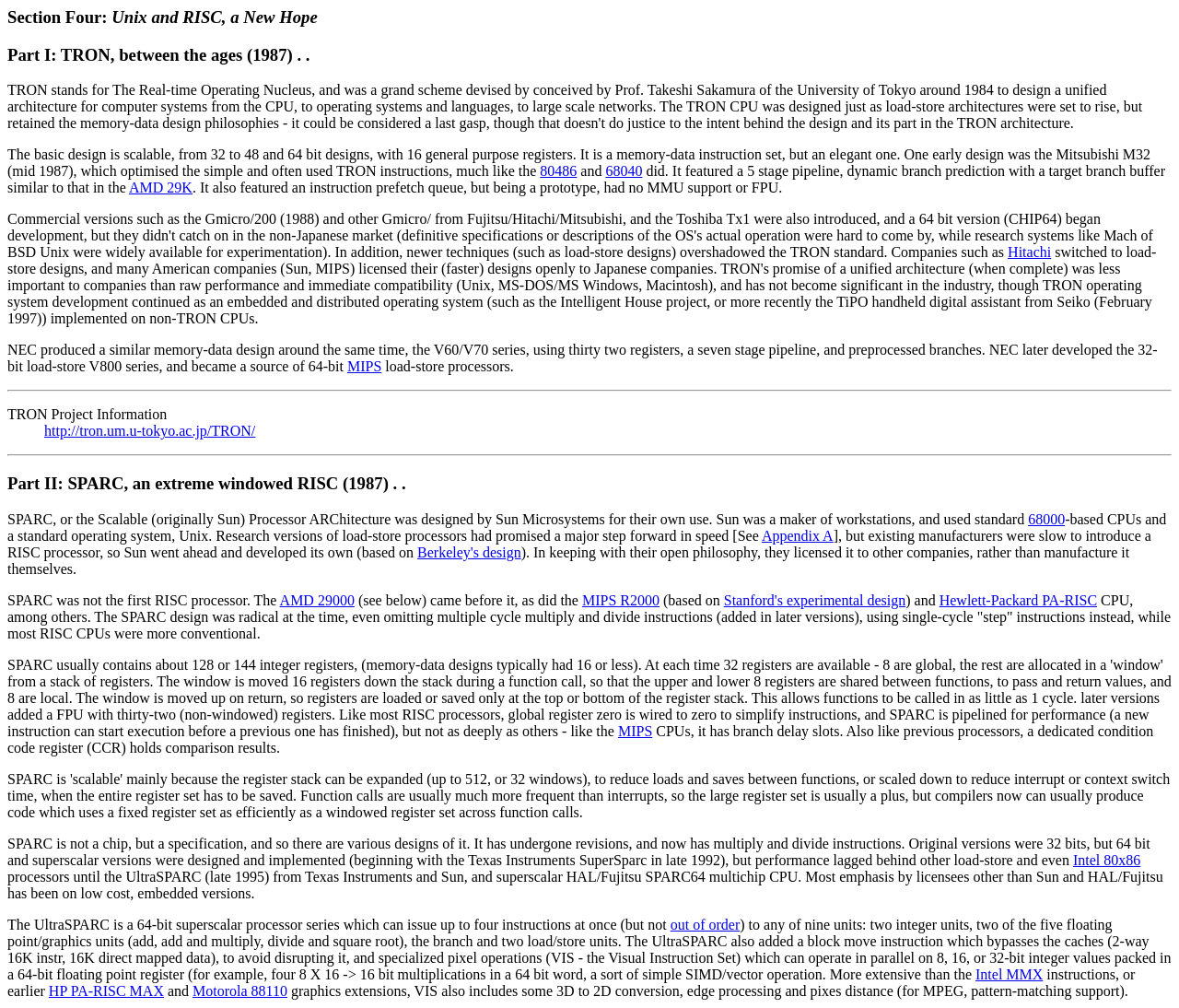Detail the features and information presented on the webpage.

The webpage is about the history of CPU development, specifically focusing on Unix and RISC processors. The page is divided into sections, with headings and subheadings that guide the reader through the content.

At the top of the page, there is a heading "Section Four: Unix and RISC, a New Hope" followed by a subheading "Part I: TRON, between the ages (1987)..". Below this, there is a block of text that describes the basic design of TRON, a scalable processor architecture. The text is accompanied by links to related topics, such as the 80486 and 68040 processors.

The page then moves on to discuss other RISC processors, including the Mitsubishi M32, AMD 29K, and Hitachi processors. There are several links to other relevant topics, such as MIPS and SPARC processors.

After a horizontal separator, the page continues with a section titled "Part II: SPARC, an extreme windowed RISC (1987)..". This section discusses the development of SPARC processors by Sun Microsystems, including their design philosophy and features. There are links to related topics, such as the 68000 processor and Berkeley's design.

The page then delves deeper into the details of SPARC processors, including their instruction set, branch delay slots, and condition code register. There are also links to other relevant topics, such as MIPS CPUs and Intel 80x86 processors.

Further down the page, there is a section that discusses the UltraSPARC processor series, which is a 64-bit superscalar processor that can issue up to four instructions at once. The text describes its features, including its ability to bypass caches and perform specialized pixel operations.

Throughout the page, there are numerous links to related topics, as well as horizontal separators that divide the content into sections. The text is dense and informative, suggesting that the page is intended for readers with a technical background in computer architecture.